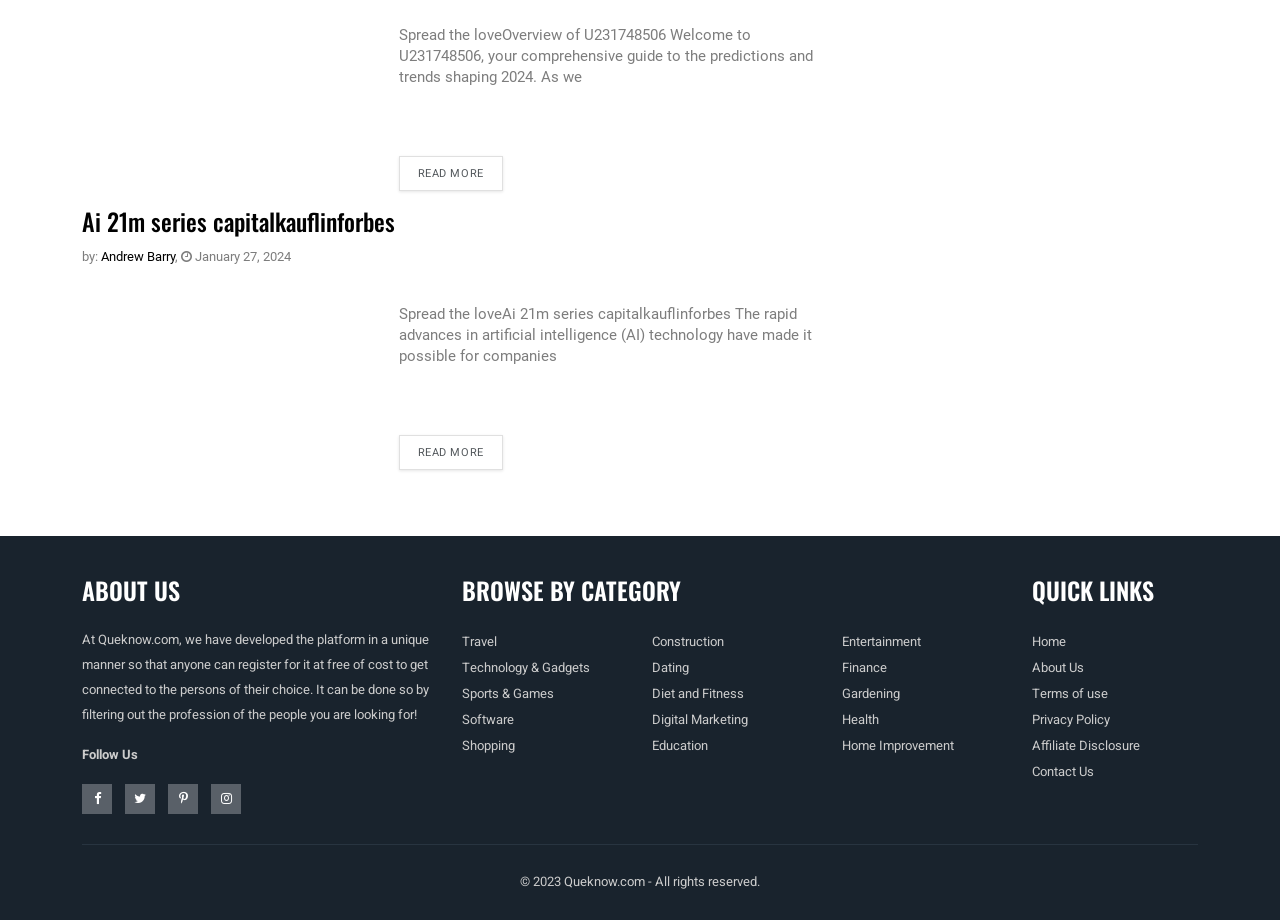Please identify the bounding box coordinates of the area that needs to be clicked to fulfill the following instruction: "Read more about U231748506."

[0.311, 0.169, 0.393, 0.207]